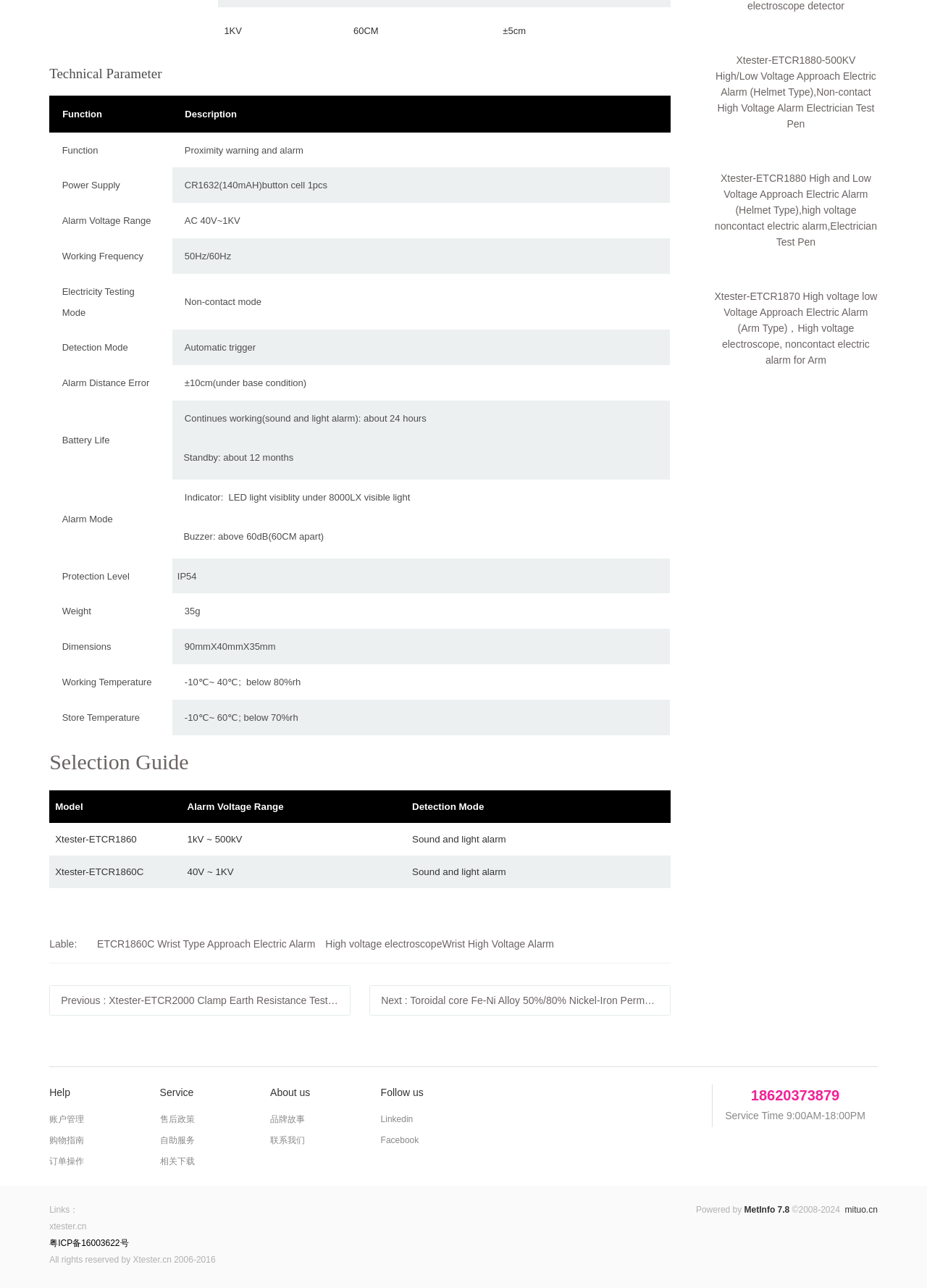What is the weight of the device? Look at the image and give a one-word or short phrase answer.

35g